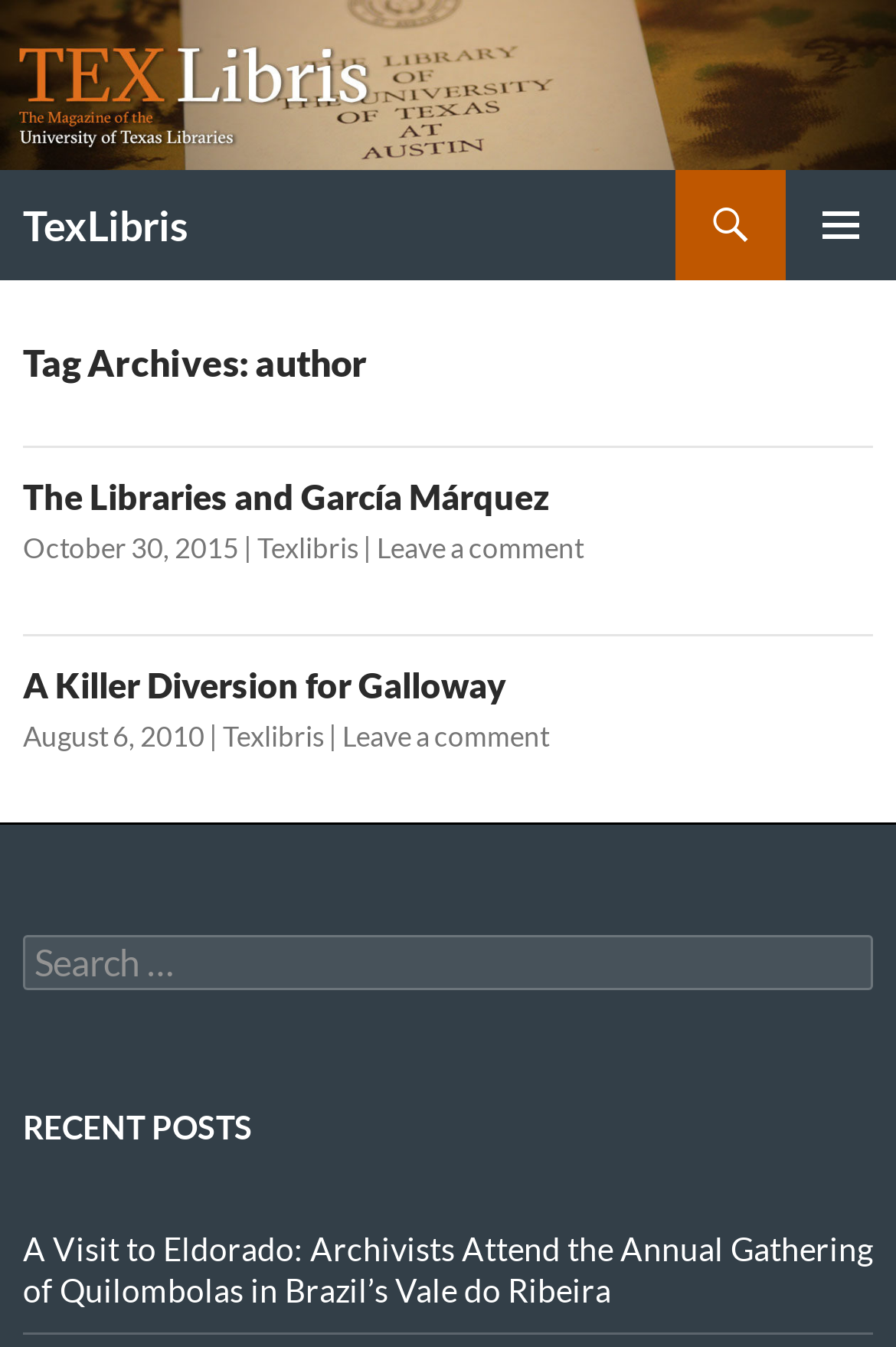What is the title of the first article?
Refer to the screenshot and deliver a thorough answer to the question presented.

I looked at the 'heading' element inside the first 'article' element, which is [87]. The text of this element is 'The Libraries and García Márquez', which is the title of the first article.